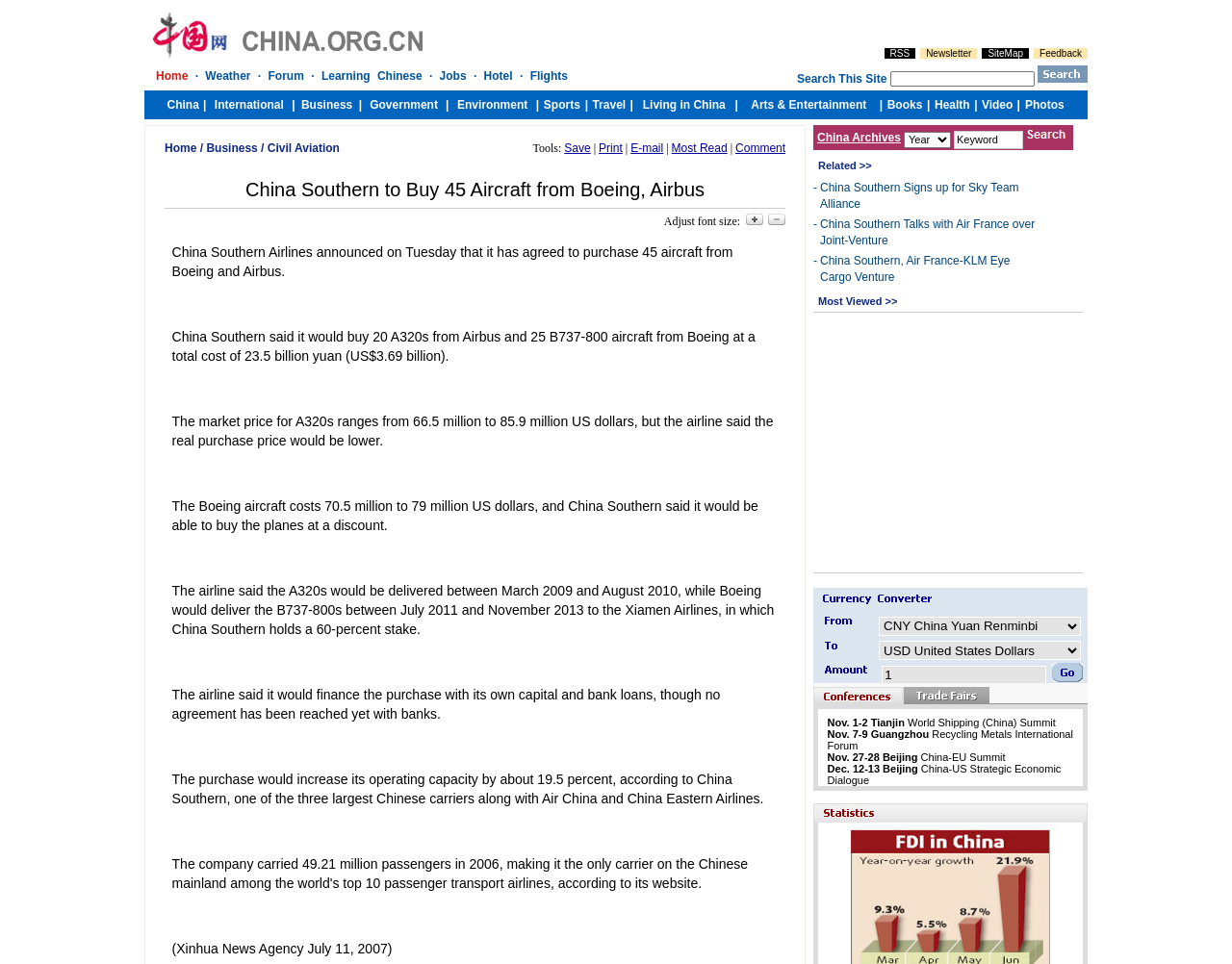Find the bounding box coordinates of the area that needs to be clicked in order to achieve the following instruction: "Click on Home". The coordinates should be specified as four float numbers between 0 and 1, i.e., [left, top, right, bottom].

[0.134, 0.147, 0.16, 0.161]